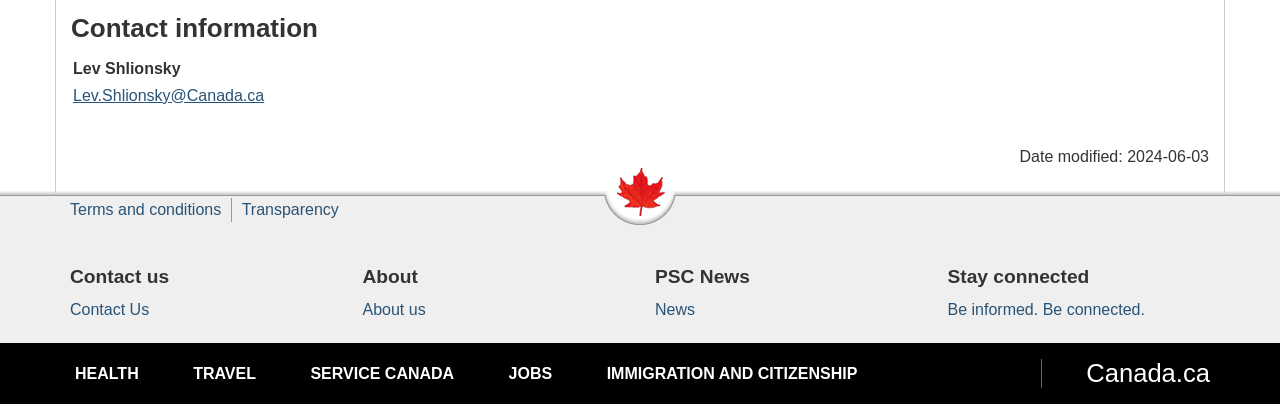What is the title of the last heading? Observe the screenshot and provide a one-word or short phrase answer.

Stay connected